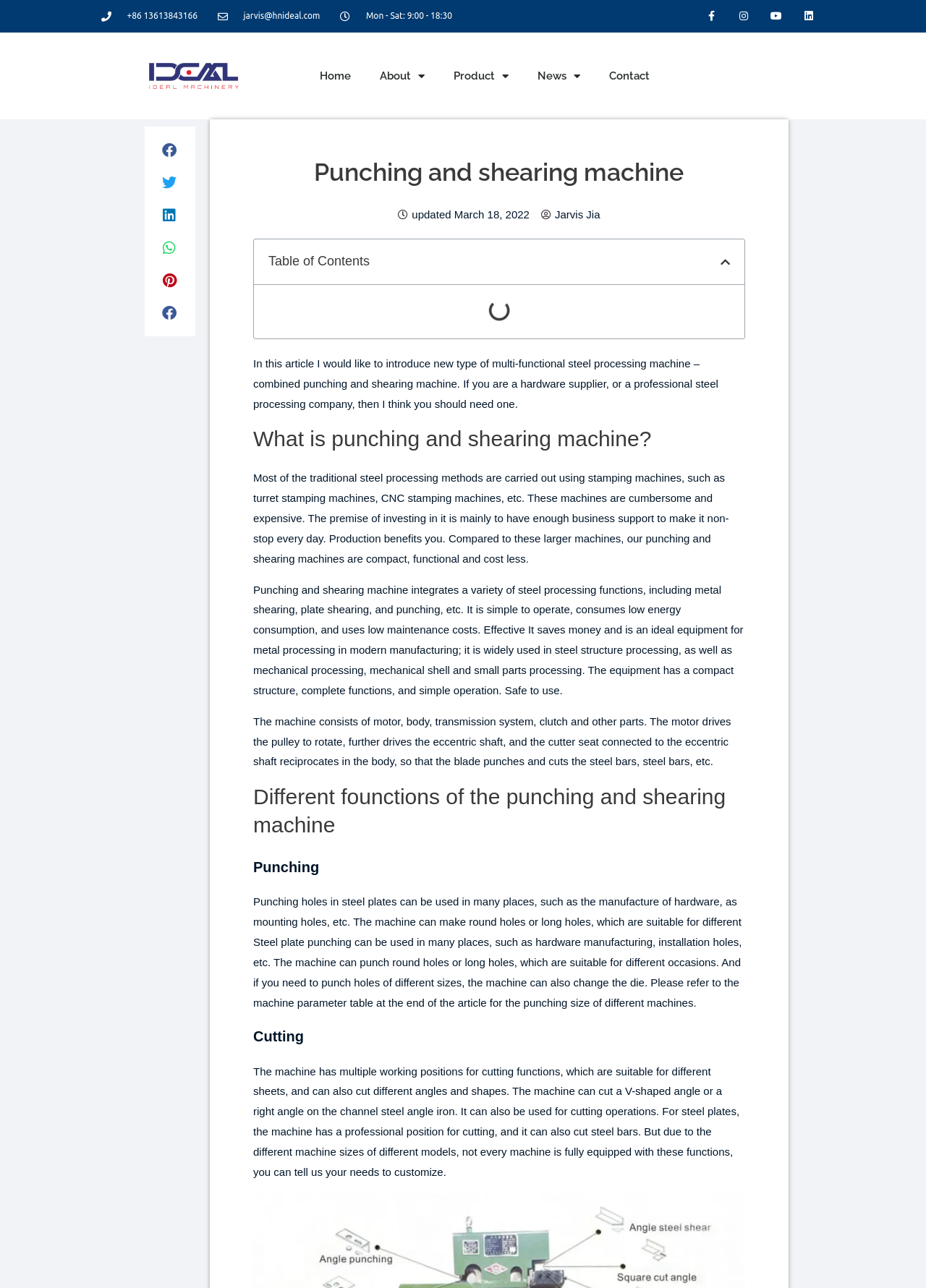Provide a single word or phrase answer to the question: 
What is the benefit of using the punching and shearing machine?

Saves money